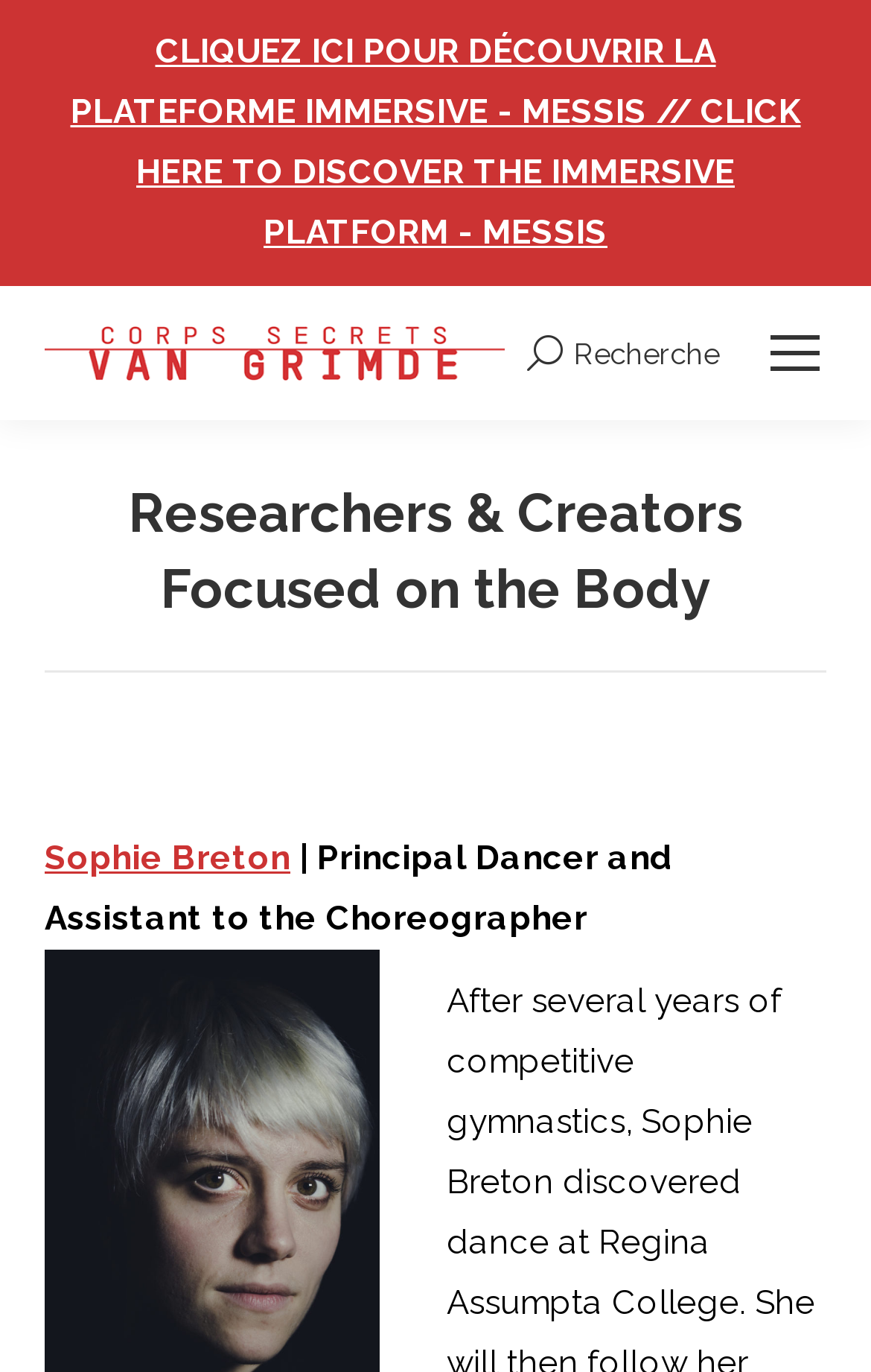What is the function of the mobile menu icon?
From the details in the image, answer the question comprehensively.

I inferred the function of the mobile menu icon by its common design pattern, which is usually used to open the mobile menu on a website.